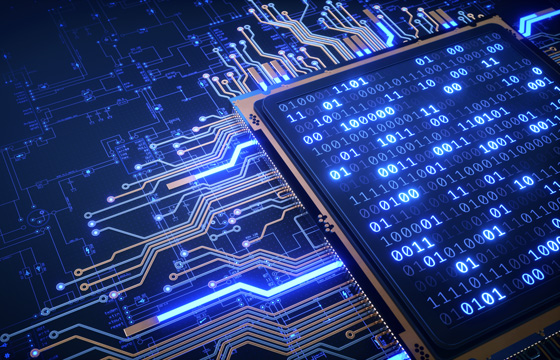Can you give a comprehensive explanation to the question given the content of the image?
What is the realm where data processing is key according to the image?

The caption explains that the image conveys the complexity and elegance of modern technology, particularly in the realm of online trading platforms where data processing is key, suggesting that online trading platforms are the realm where data processing is crucial.